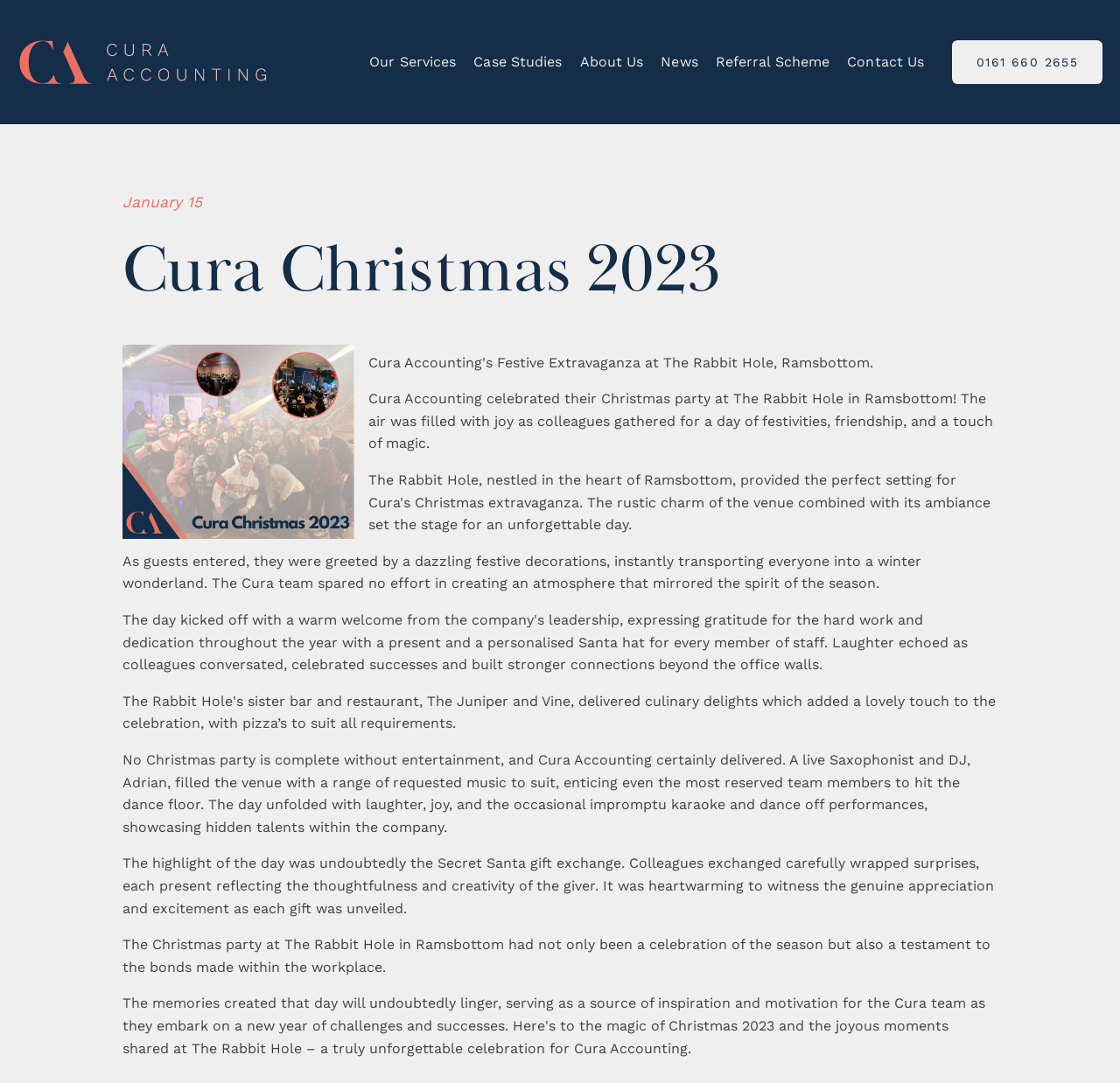Analyze the image and answer the question with as much detail as possible: 
What was the highlight of the day?

According to the StaticText element with the text 'The highlight of the day was undoubtedly the Secret Santa gift exchange.', I can conclude that the highlight of the day was the Secret Santa gift exchange.